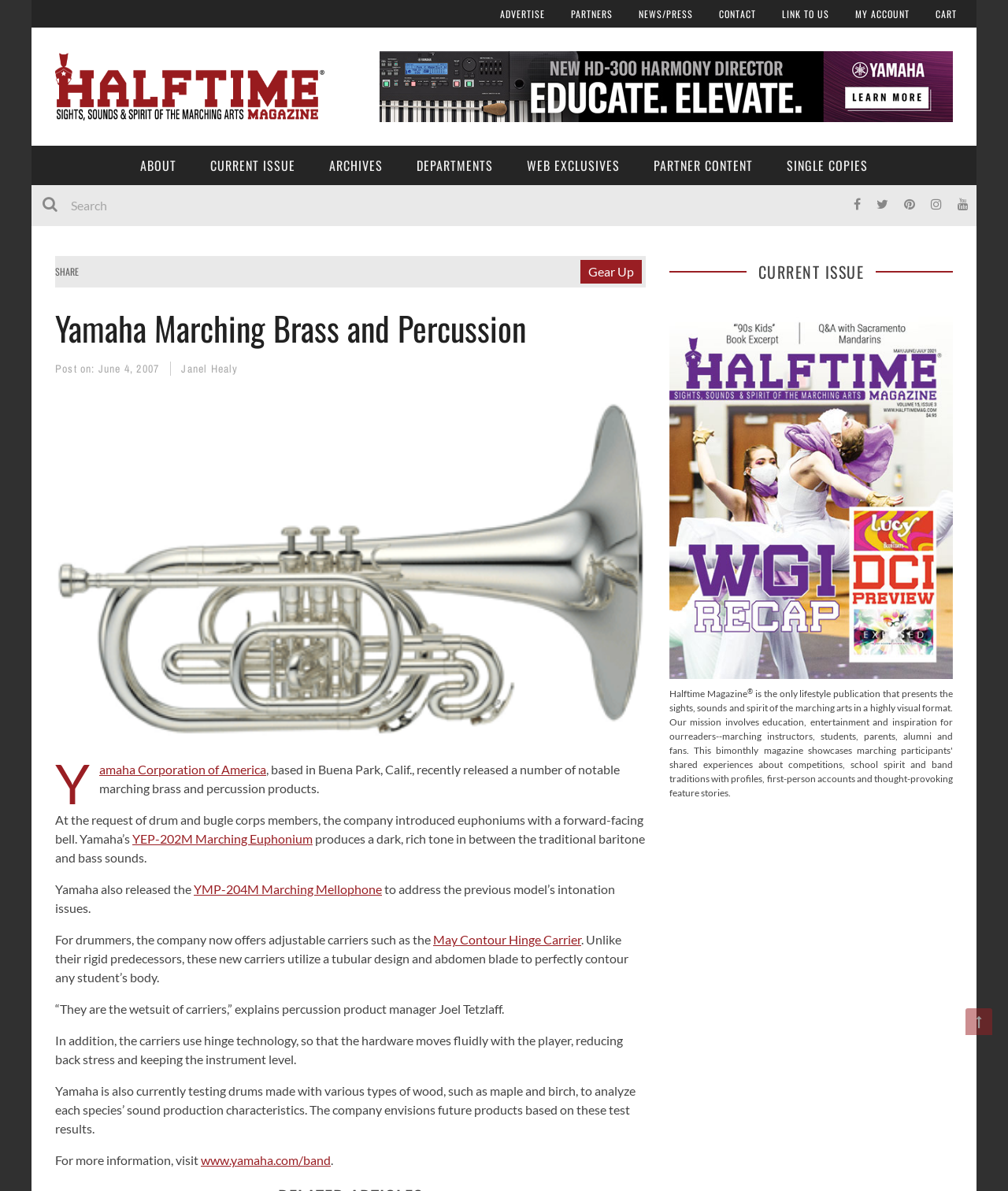Please identify the bounding box coordinates of the clickable region that I should interact with to perform the following instruction: "Visit the 'Yamaha Corporation of America' website". The coordinates should be expressed as four float numbers between 0 and 1, i.e., [left, top, right, bottom].

[0.098, 0.64, 0.264, 0.652]